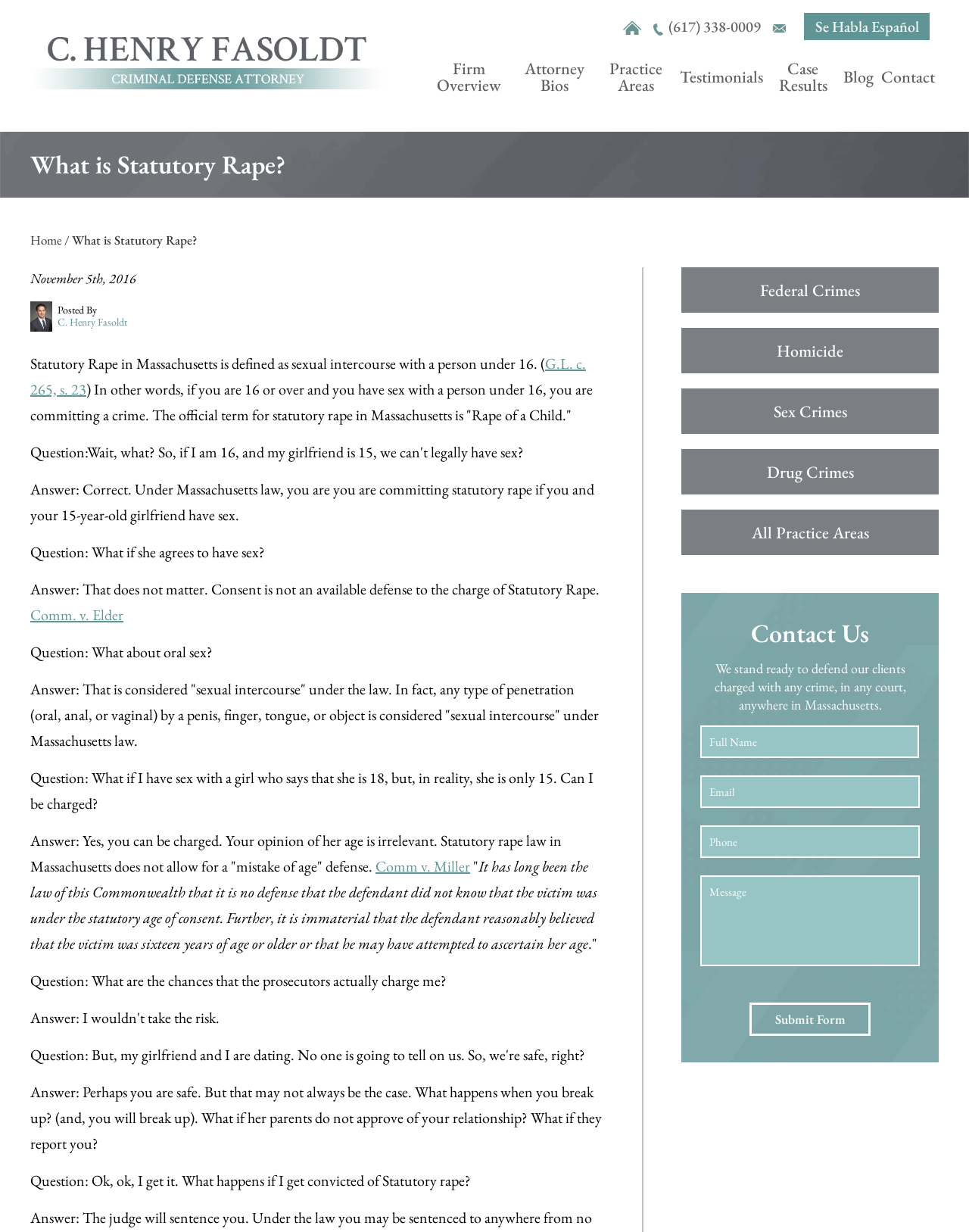Is consent a defense to the charge of Statutory Rape?
Give a detailed response to the question by analyzing the screenshot.

The webpage states that 'Consent is not an available defense to the charge of Statutory Rape.' This implies that even if the minor agrees to have sex, it is still considered Statutory Rape.